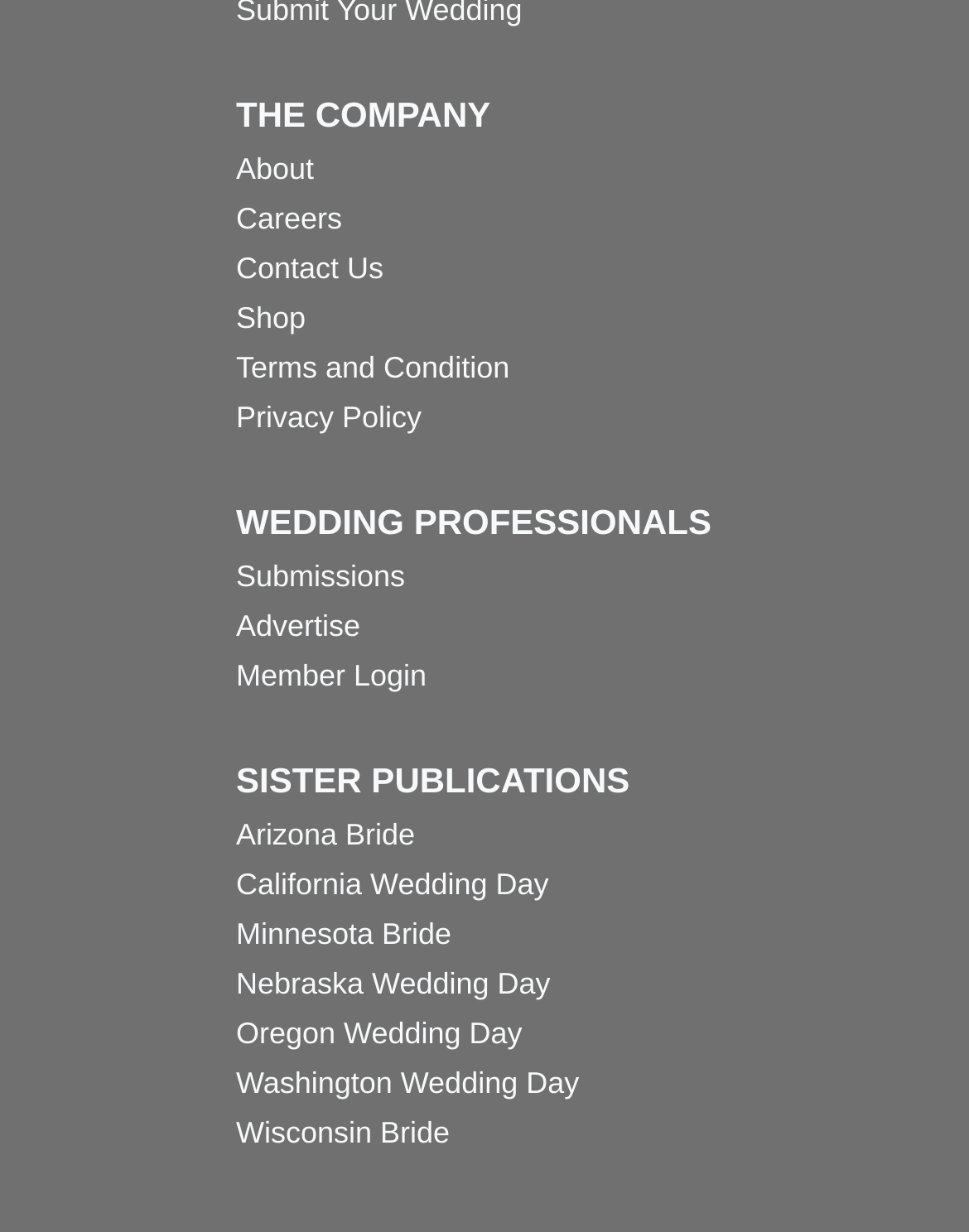Reply to the question with a single word or phrase:
What are the main categories in the navigation menu?

THE COMPANY, WEDDING PROFESSIONALS, SISTER PUBLICATIONS